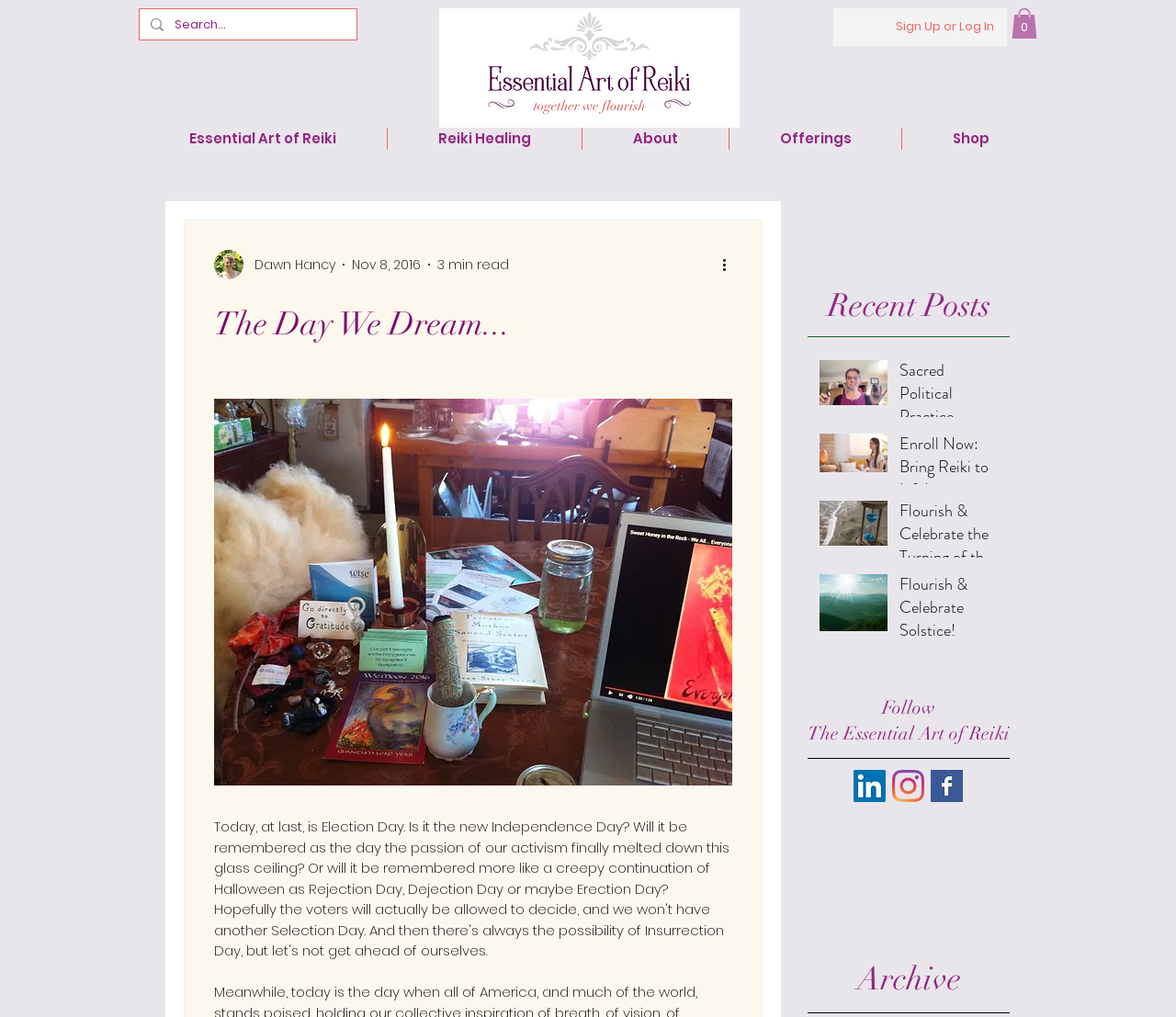Please identify the bounding box coordinates for the region that you need to click to follow this instruction: "Search for something".

[0.148, 0.009, 0.27, 0.04]